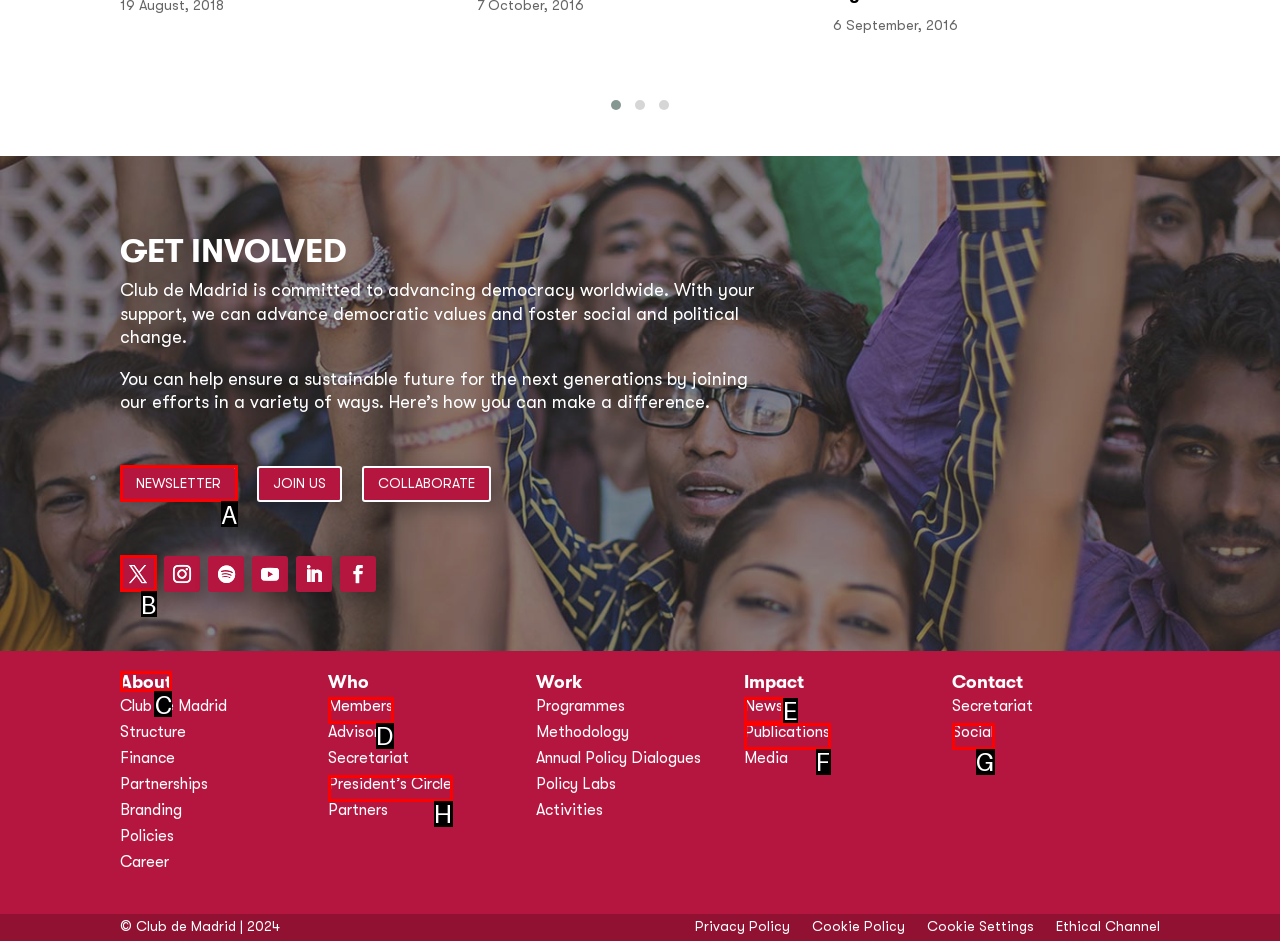Determine the letter of the element I should select to fulfill the following instruction: Click the 'About' link. Just provide the letter.

C